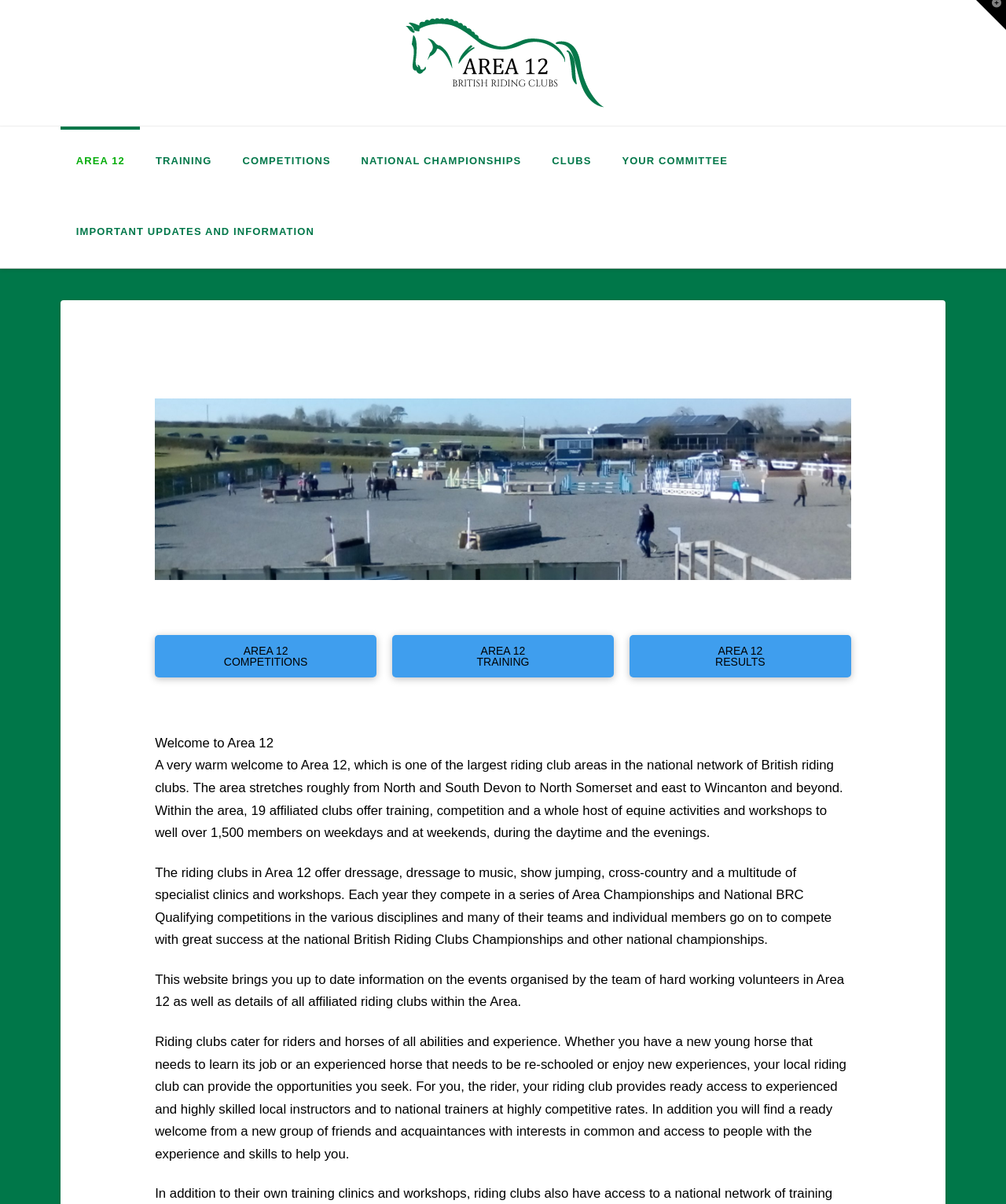Give the bounding box coordinates for the element described by: "AREA 12RESULTS".

[0.626, 0.527, 0.846, 0.563]